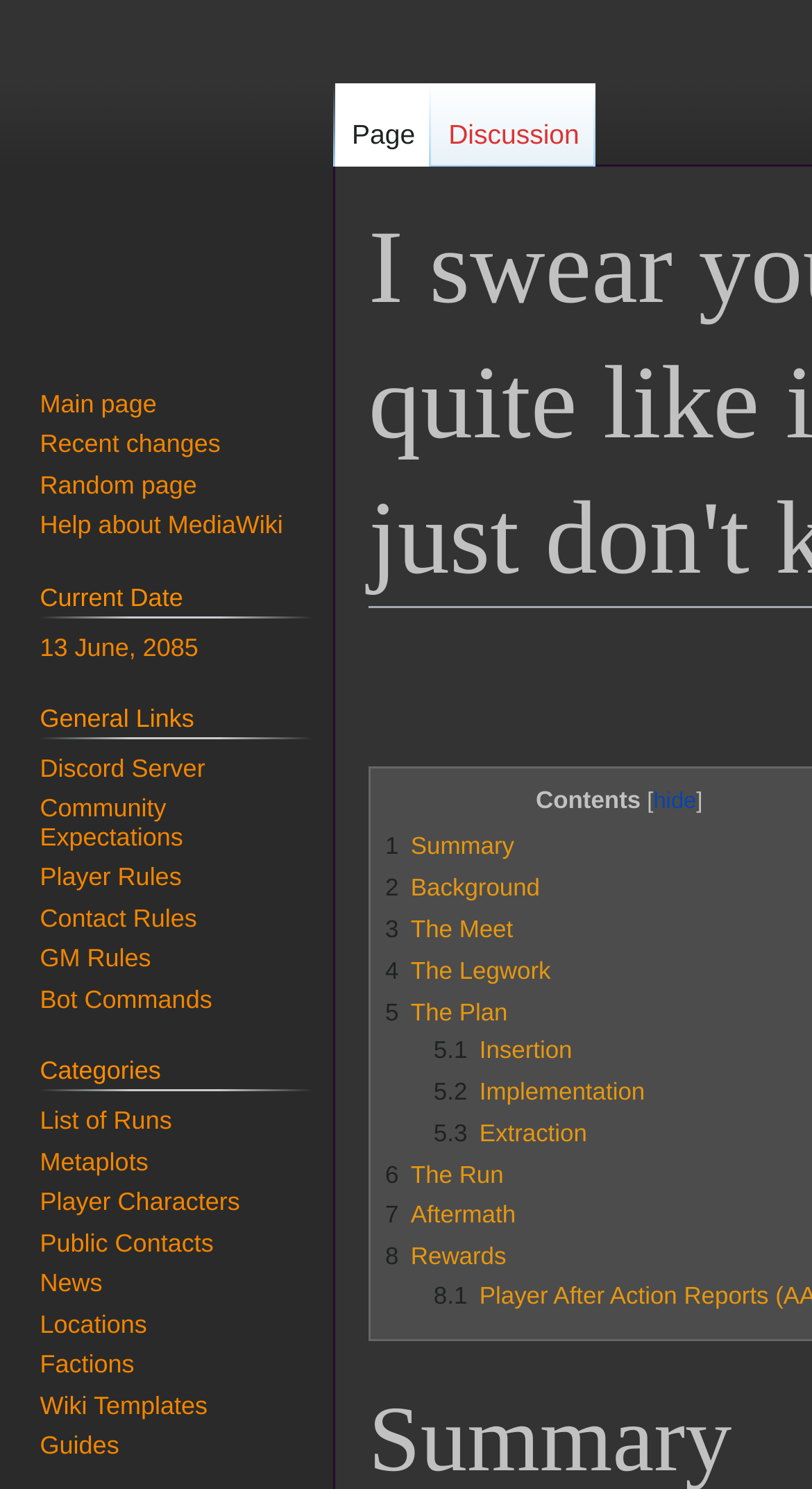Answer in one word or a short phrase: 
What is the purpose of the 'Community Expectations' link?

To outline community rules